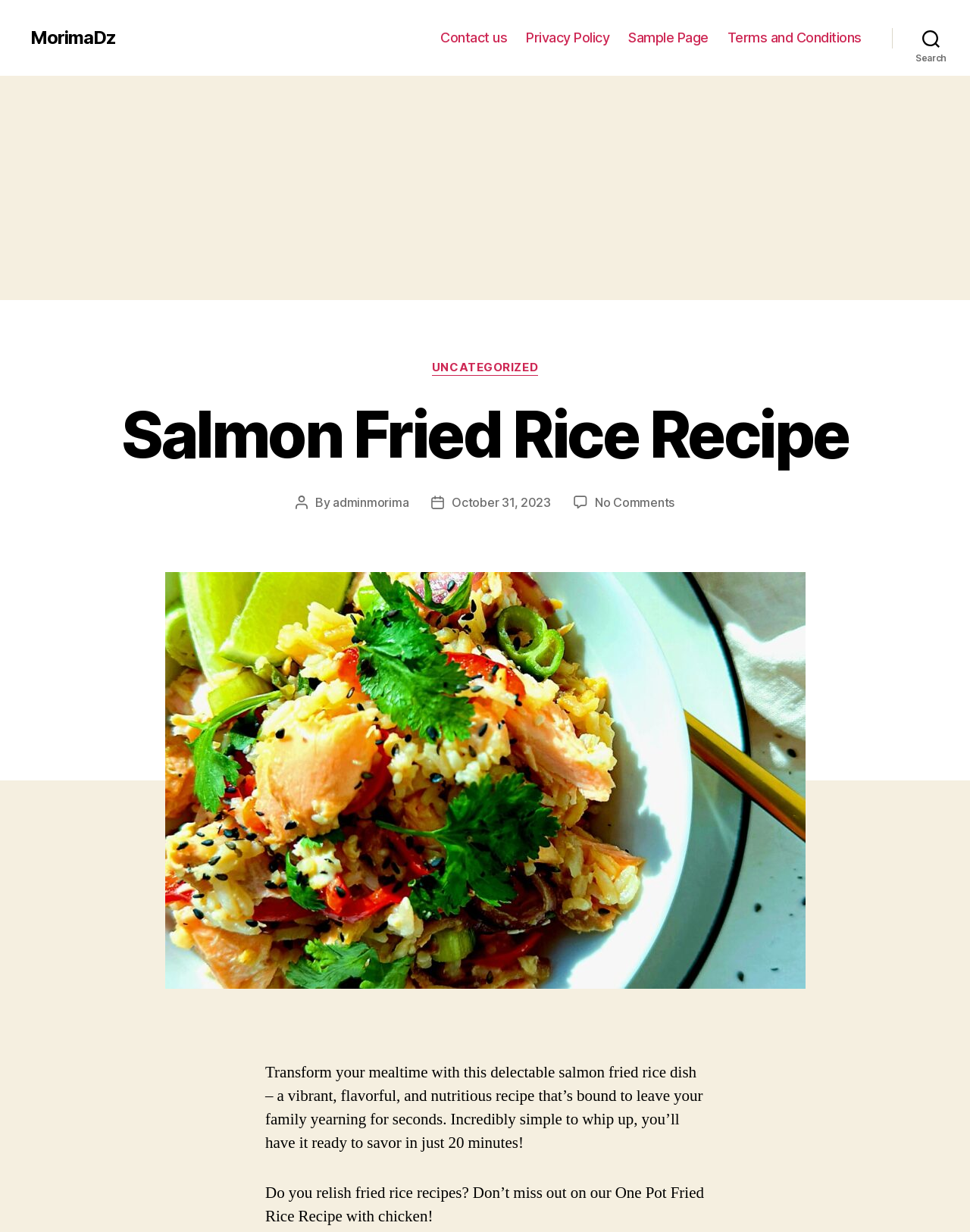What other fried rice recipe is recommended?
Examine the screenshot and reply with a single word or phrase.

One Pot Fried Rice Recipe with chicken